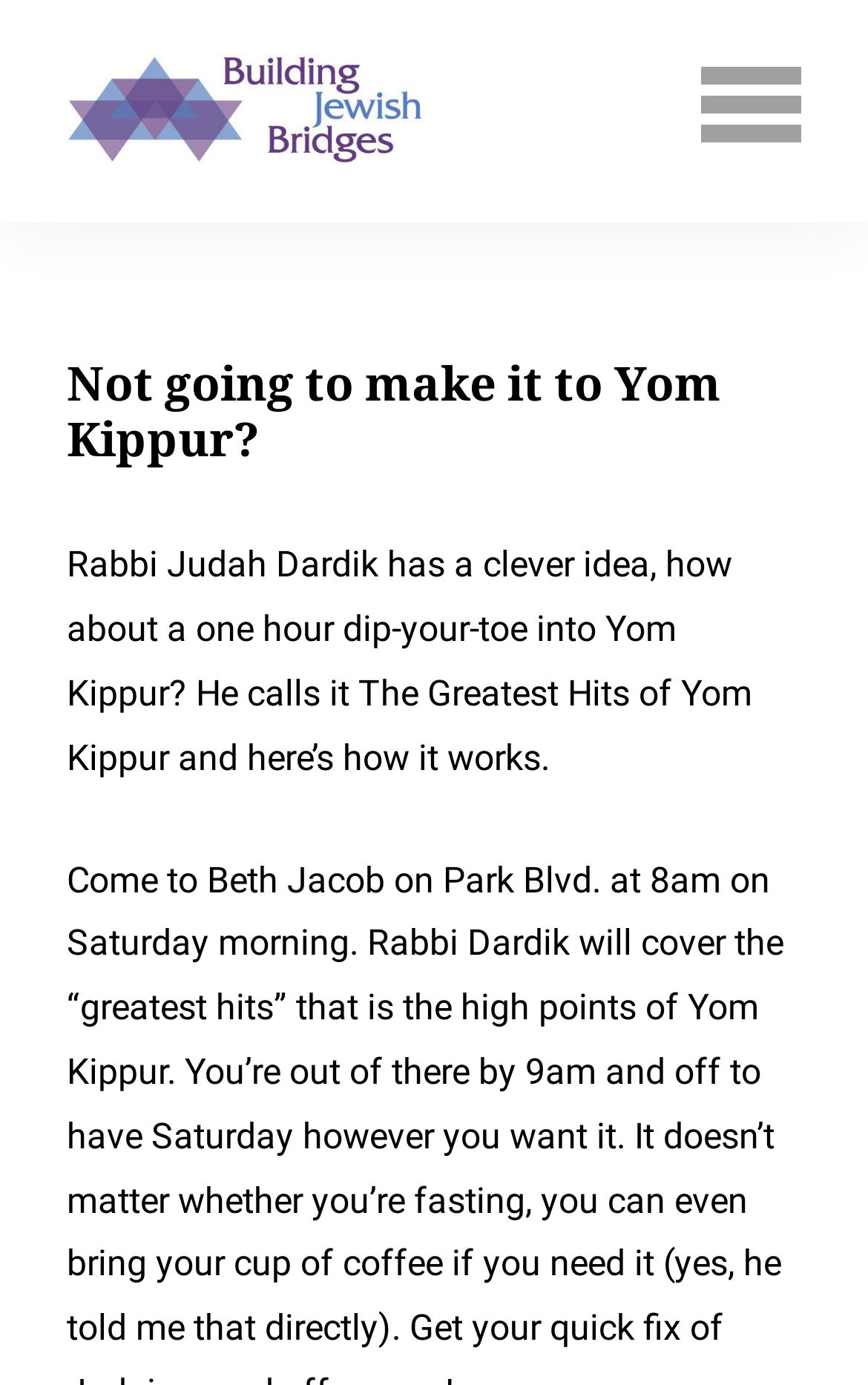What is the main title displayed on this webpage?

Not going to make it to Yom Kippur?